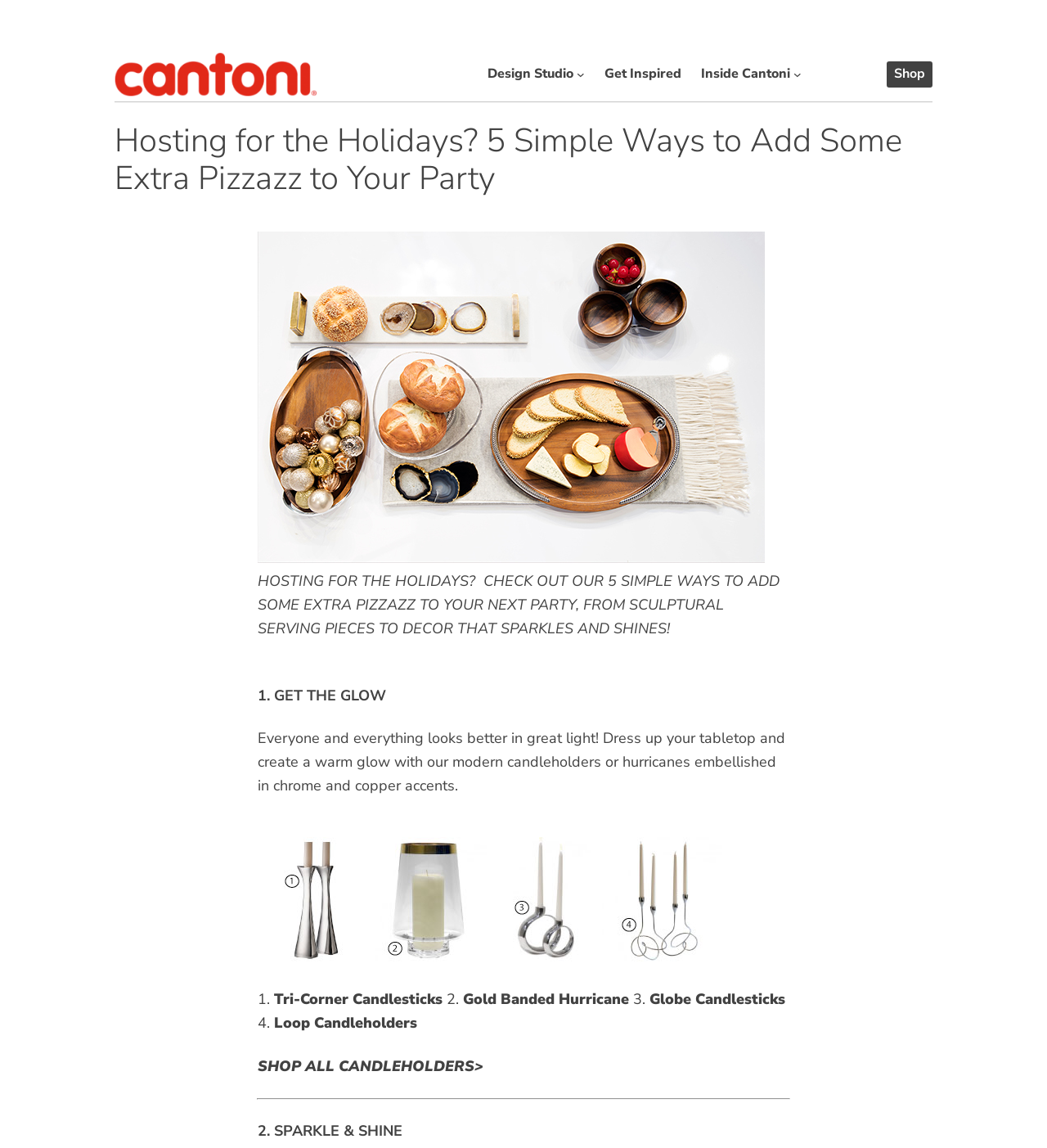What is the main topic of this webpage?
Please provide a comprehensive answer based on the details in the screenshot.

Based on the webpage's content, it appears to be providing tips and ideas for hosting a successful holiday party, with a focus on adding extra flair and pizzazz to the event.